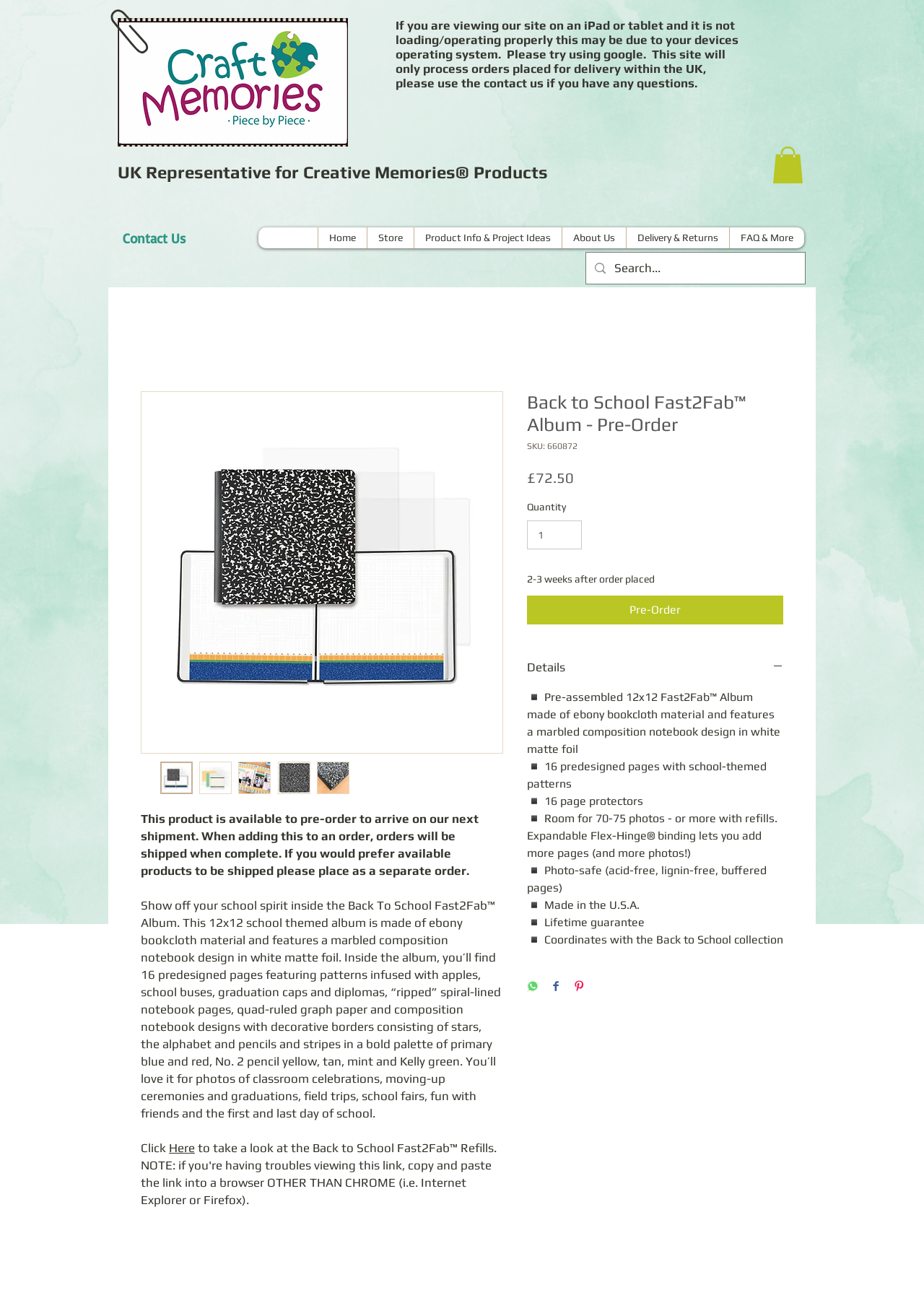Identify the bounding box for the UI element that is described as follows: "aria-label="Search..." name="q" placeholder="Search..."".

[0.665, 0.194, 0.838, 0.218]